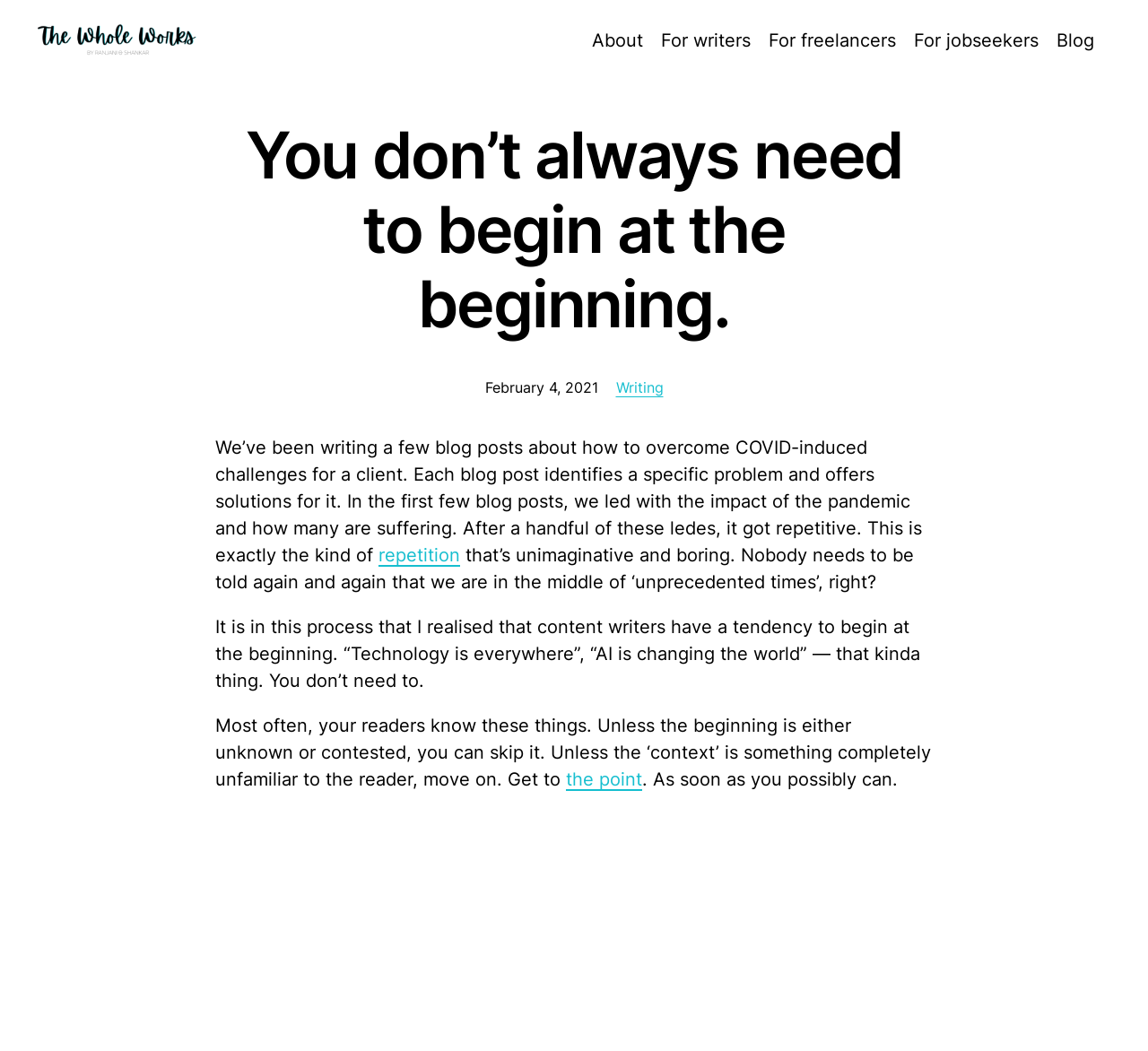Kindly provide the bounding box coordinates of the section you need to click on to fulfill the given instruction: "Click on the 'About' link".

[0.516, 0.026, 0.56, 0.051]